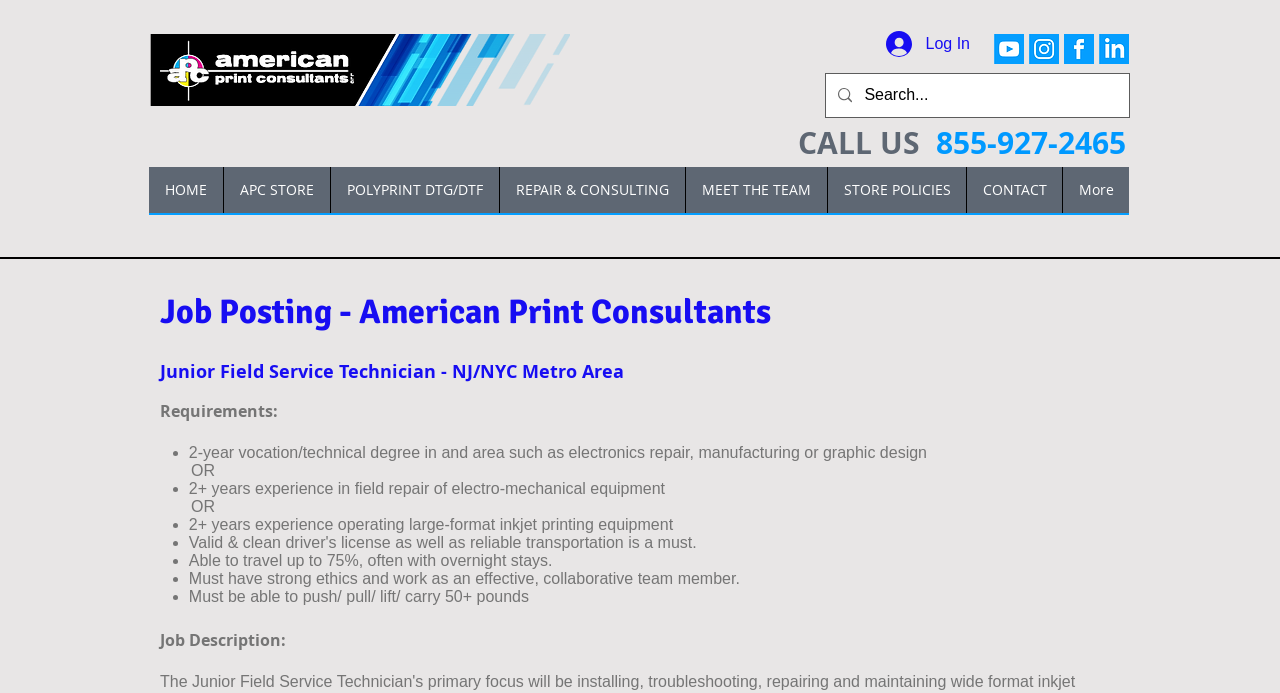Please locate the bounding box coordinates of the element's region that needs to be clicked to follow the instruction: "Call the company". The bounding box coordinates should be provided as four float numbers between 0 and 1, i.e., [left, top, right, bottom].

[0.623, 0.176, 0.725, 0.235]